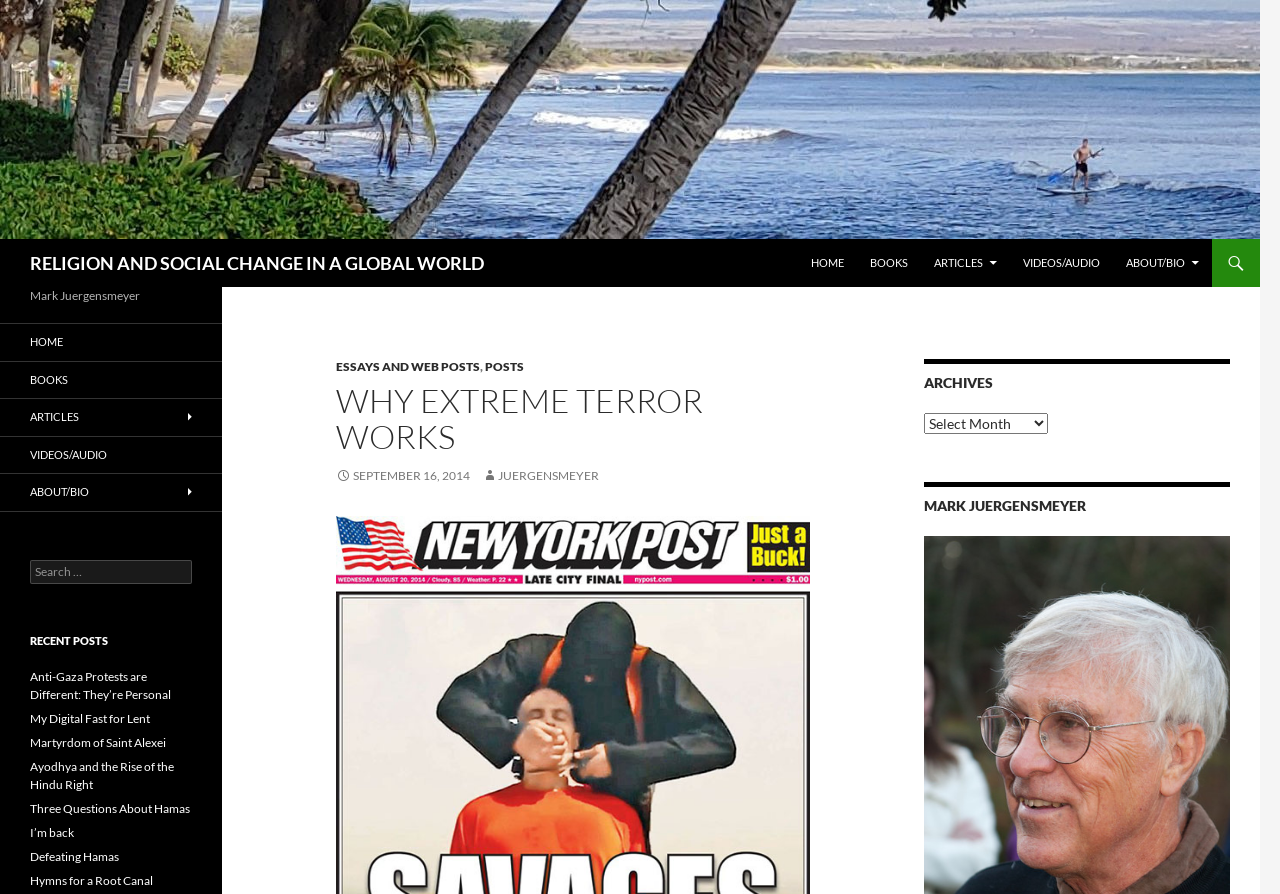Using the details in the image, give a detailed response to the question below:
What is the purpose of the search box?

The search box is provided to allow users to search for specific content on the webpage, such as articles, books, or videos, which suggests that the purpose of the search box is to facilitate searching and discovery of content.